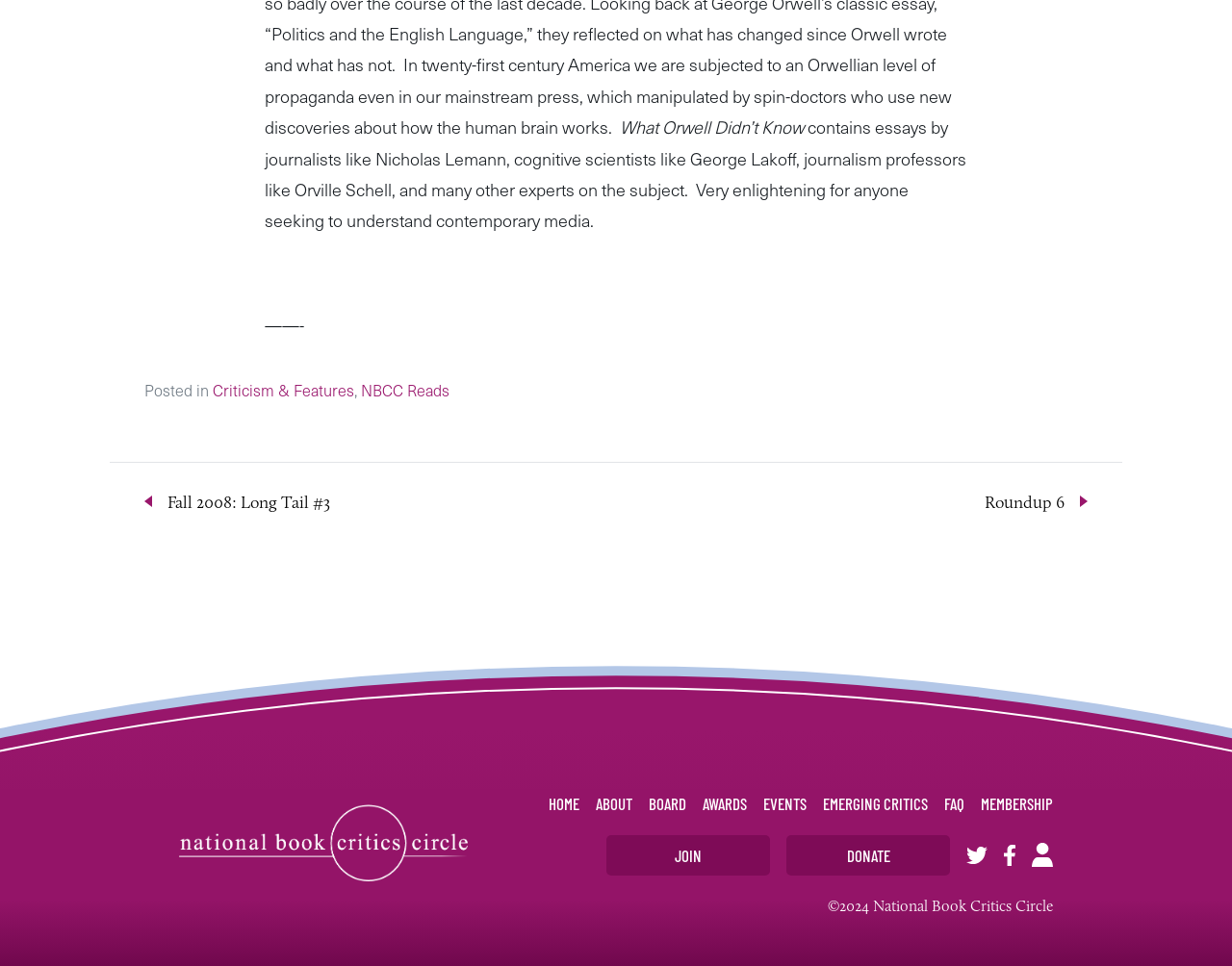What type of content is featured on this webpage?
We need a detailed and meticulous answer to the question.

The static text at the top of the page mentions 'essays by journalists like Nicholas Lemann, cognitive scientists like George Lakoff, journalism professors like Orville Schell, and many other experts on the subject', indicating that the webpage features essays and criticism.